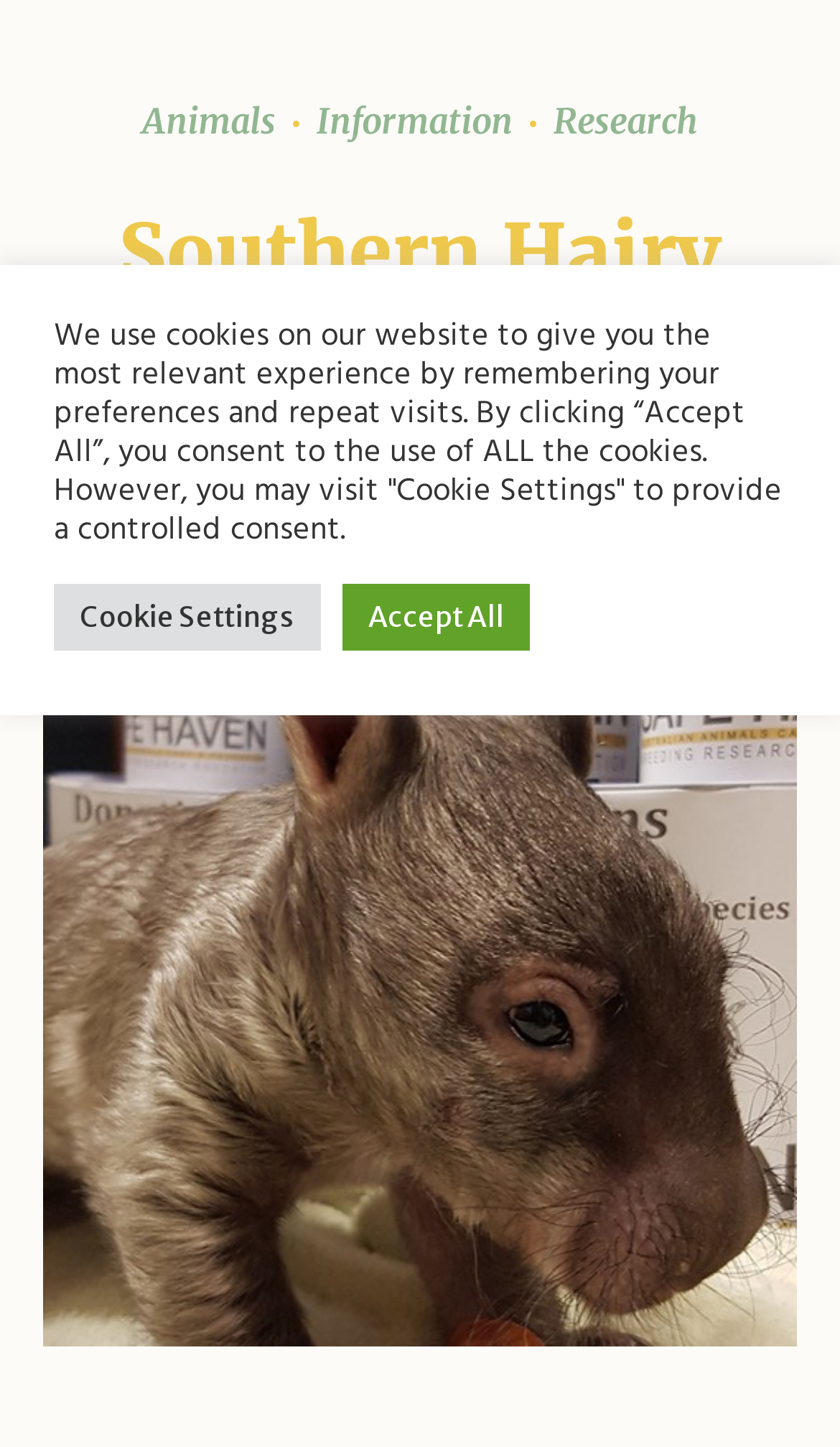Given the element description "Cookie Settings" in the screenshot, predict the bounding box coordinates of that UI element.

[0.064, 0.403, 0.382, 0.45]